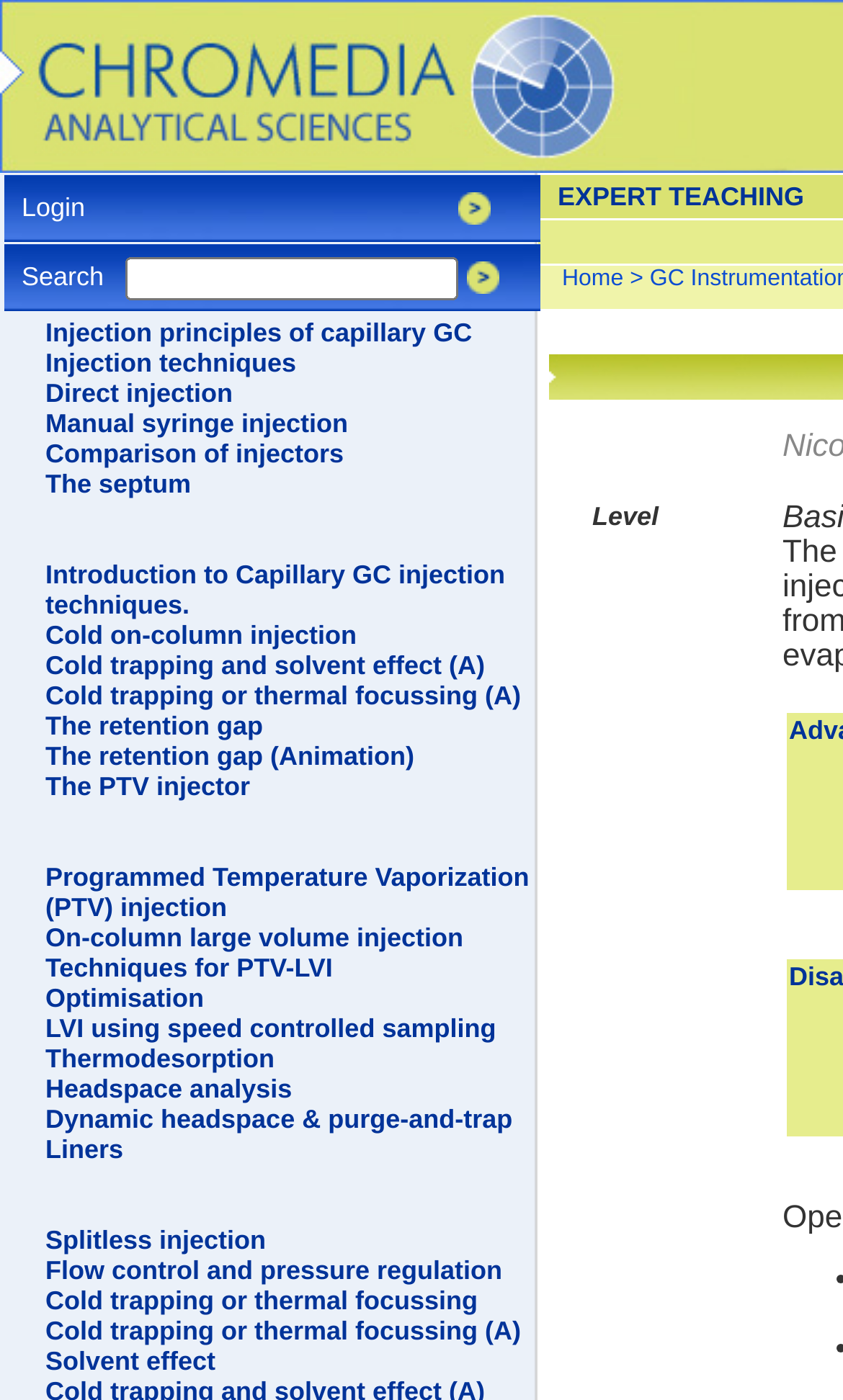Given the element description Splitless injection, identify the bounding box coordinates for the UI element on the webpage screenshot. The format should be (top-left x, top-left y, bottom-right x, bottom-right y), with values between 0 and 1.

[0.054, 0.832, 0.315, 0.897]